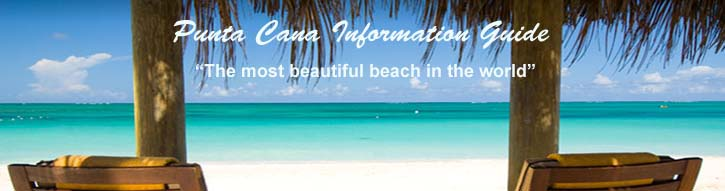Summarize the image with a detailed caption.

The image showcases a serene view of the beautiful beaches of Punta Cana, framed by two palm trees with a thatched roof, offering a perfect tropical escape. In the foreground, two wooden lounge chairs invite relaxation, while the backdrop features the stunning turquoise waters and a clear blue sky, epitomizing a coastal paradise. Above this idyllic scene, the caption reads: “Punta Cana Information Guide - ‘The most beautiful beach in the world’,” highlighting the allure of Punta Cana as a prime vacation destination. This vibrant landscape not only captures the essence of a tropical getaway but also emphasizes the region's reputation for breathtaking natural beauty.